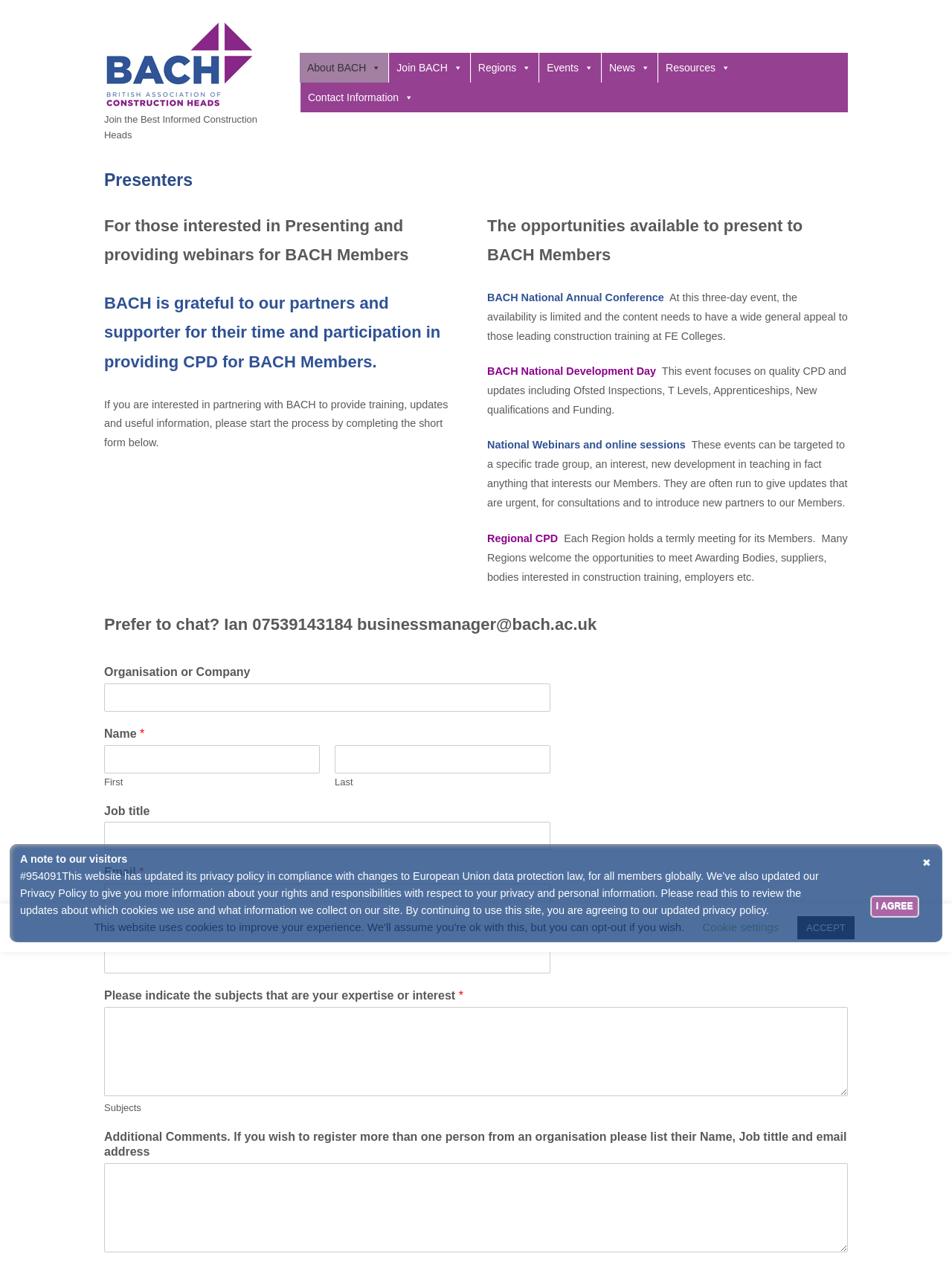Using details from the image, please answer the following question comprehensively:
What is the purpose of the Regional CPD?

The Regional CPD events are held termly by each Region, and they provide opportunities for Members to meet Awarding Bodies, suppliers, bodies interested in construction training, employers, and others, as stated in the text 'Each Region holds a termly meeting for its Members. Many Regions welcome the opportunities to meet Awarding Bodies, suppliers, bodies interested in construction training, employers etc.'